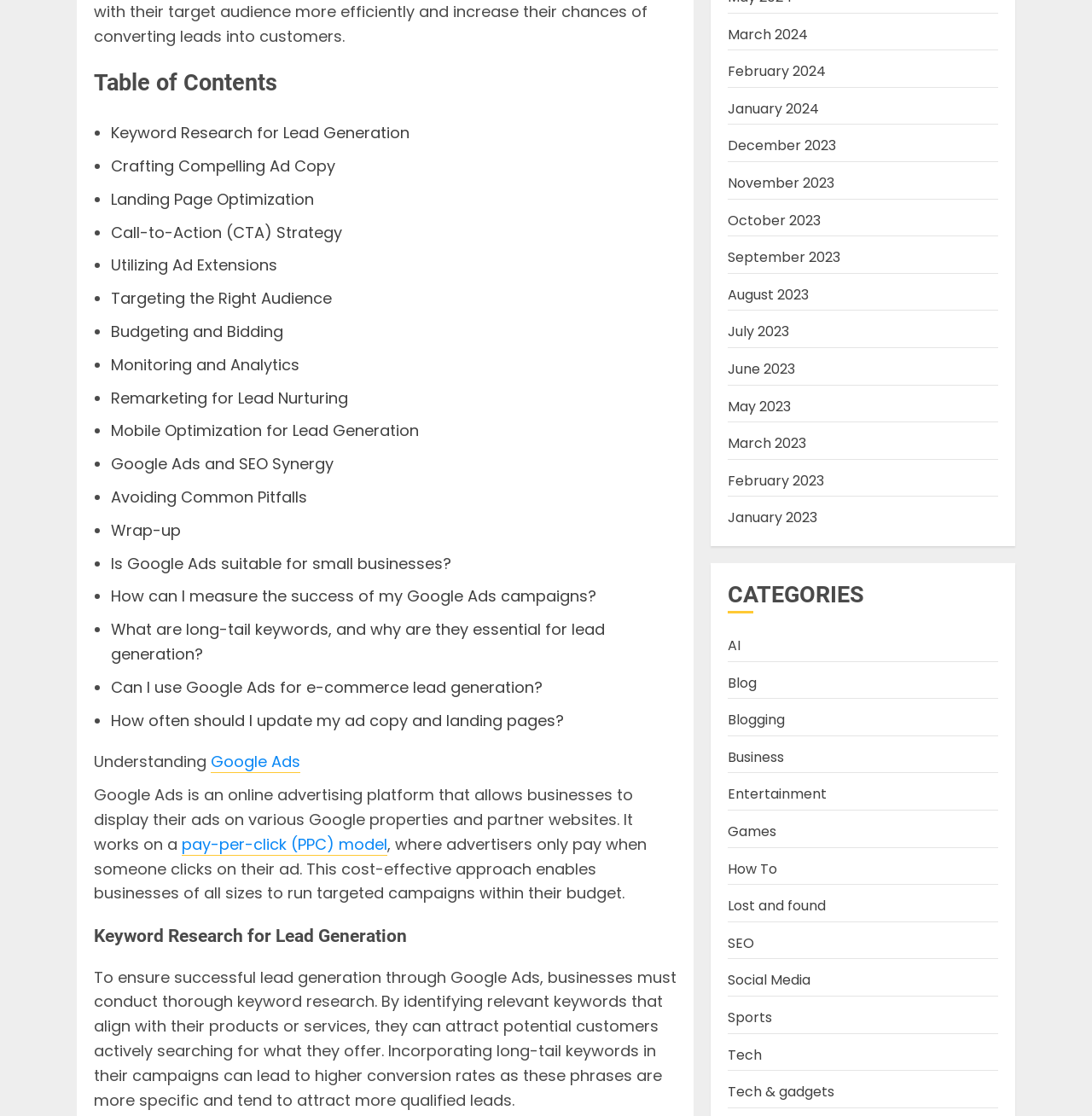Please answer the following question using a single word or phrase: 
What is the cost-effective approach mentioned in the text?

pay-per-click (PPC) model